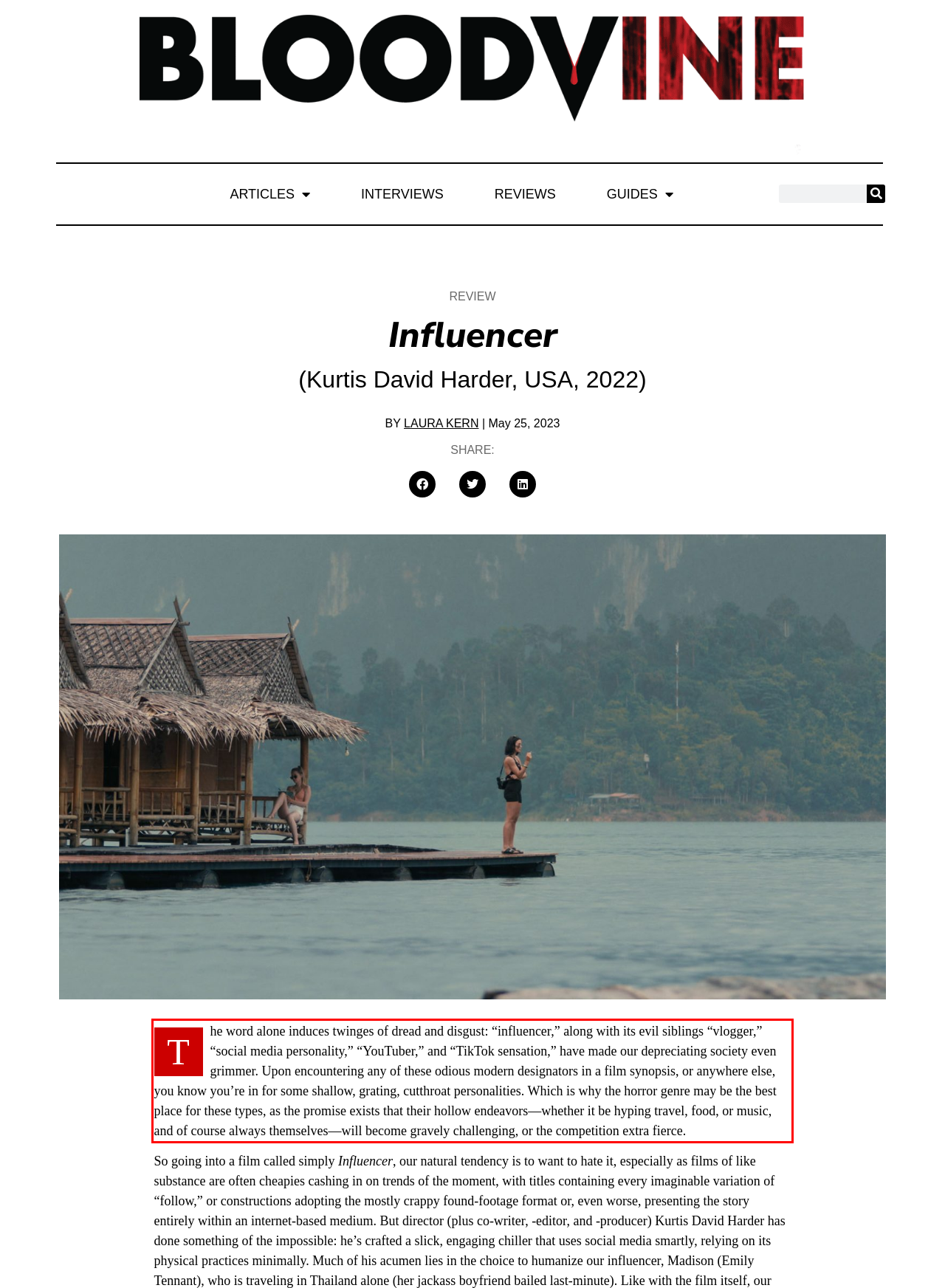Please examine the webpage screenshot containing a red bounding box and use OCR to recognize and output the text inside the red bounding box.

T he word alone induces twinges of dread and disgust: “influencer,” along with its evil siblings “vlogger,” “social media personality,” “YouTuber,” and “TikTok sensation,” have made our depreciating society even grimmer. Upon encountering any of these odious modern designators in a film synopsis, or anywhere else, you know you’re in for some shallow, grating, cutthroat personalities. Which is why the horror genre may be the best place for these types, as the promise exists that their hollow endeavors—whether it be hyping travel, food, or music, and of course always themselves—will become gravely challenging, or the competition extra fierce.